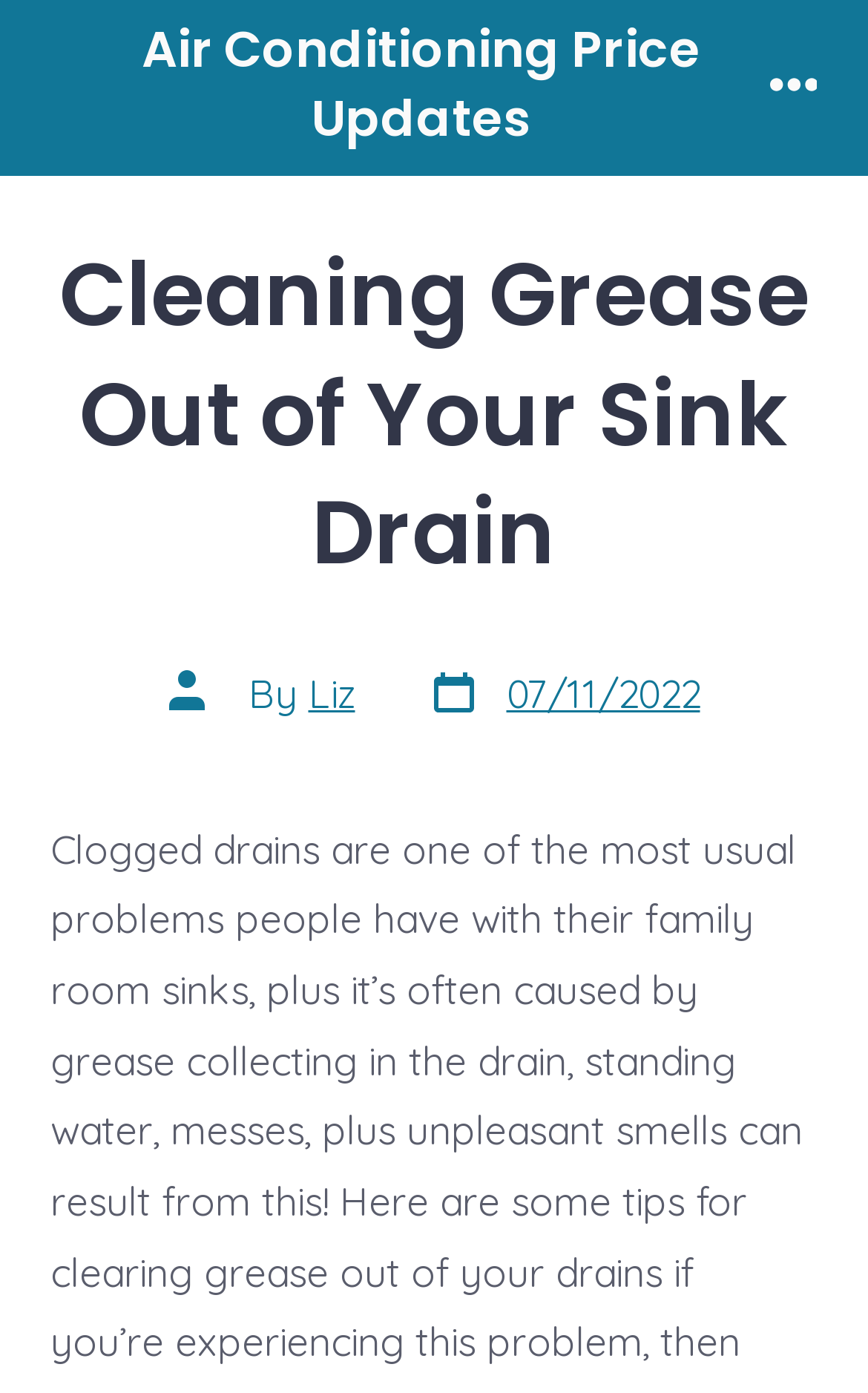Describe all significant elements and features of the webpage.

The webpage is an article page titled "Cleaning Grease Out of Your Sink Drain" on the Air Conditioning Price Updates website. At the top left of the page, there is a link to the website's homepage, "Air Conditioning Price Updates". Next to it, on the top right, is a button labeled "Menu" that controls the website's navigation.

Below the menu button, there is a header section that spans the entire width of the page. Within the header, there is a large heading that displays the article title, "Cleaning Grease Out of Your Sink Drain". Underneath the heading, there are three lines of text: "Post author", "By", and the author's name, "Liz", which is a clickable link. To the right of these lines, there is a link displaying the post date, "07/11/2022", which also contains a time element.

There is no other notable content or images on the page, aside from a small, unlabelled image icon located near the menu button.